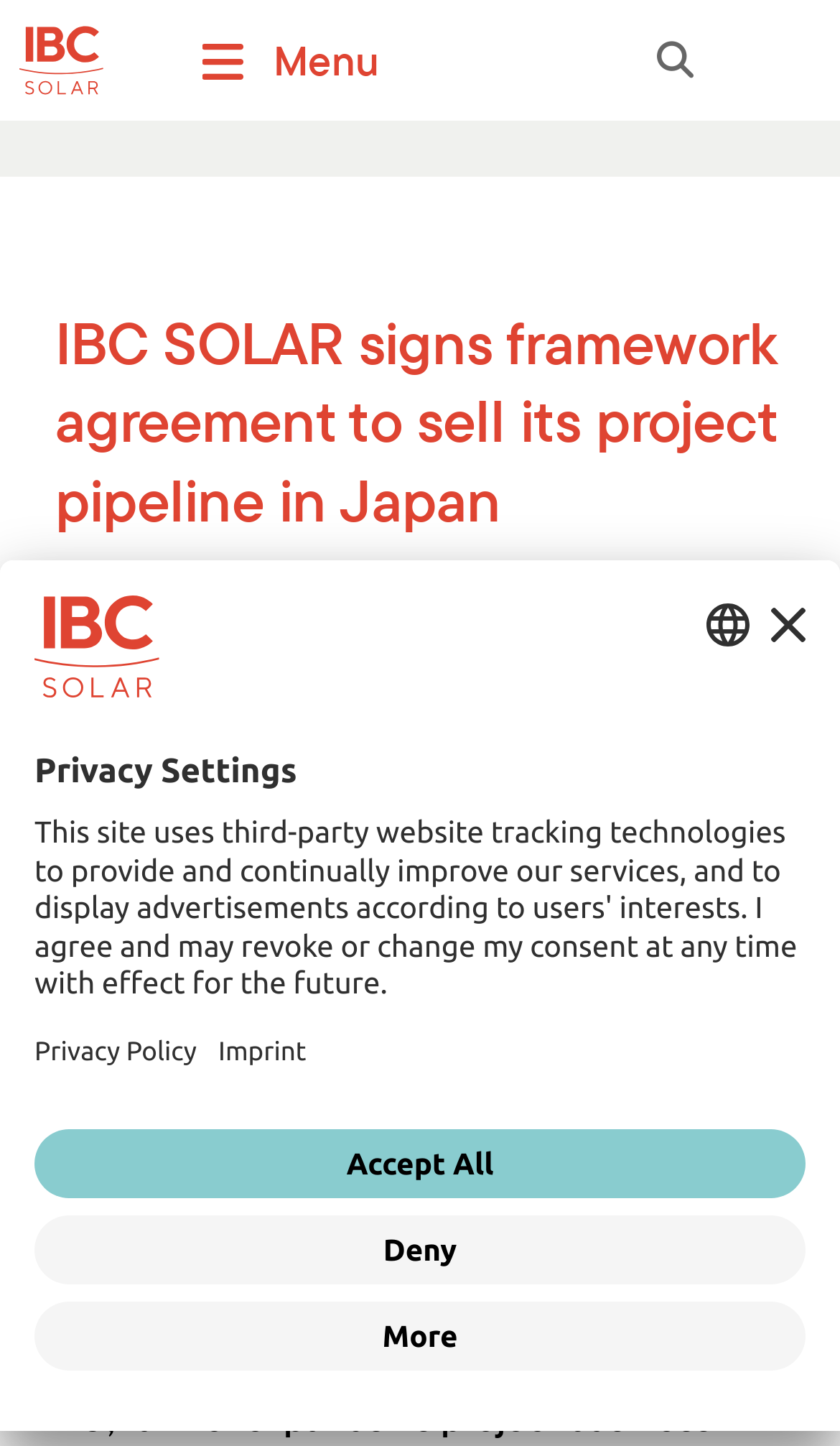Identify the first-level heading on the webpage and generate its text content.

IBC SOLAR signs framework agreement to sell its project pipeline in Japan